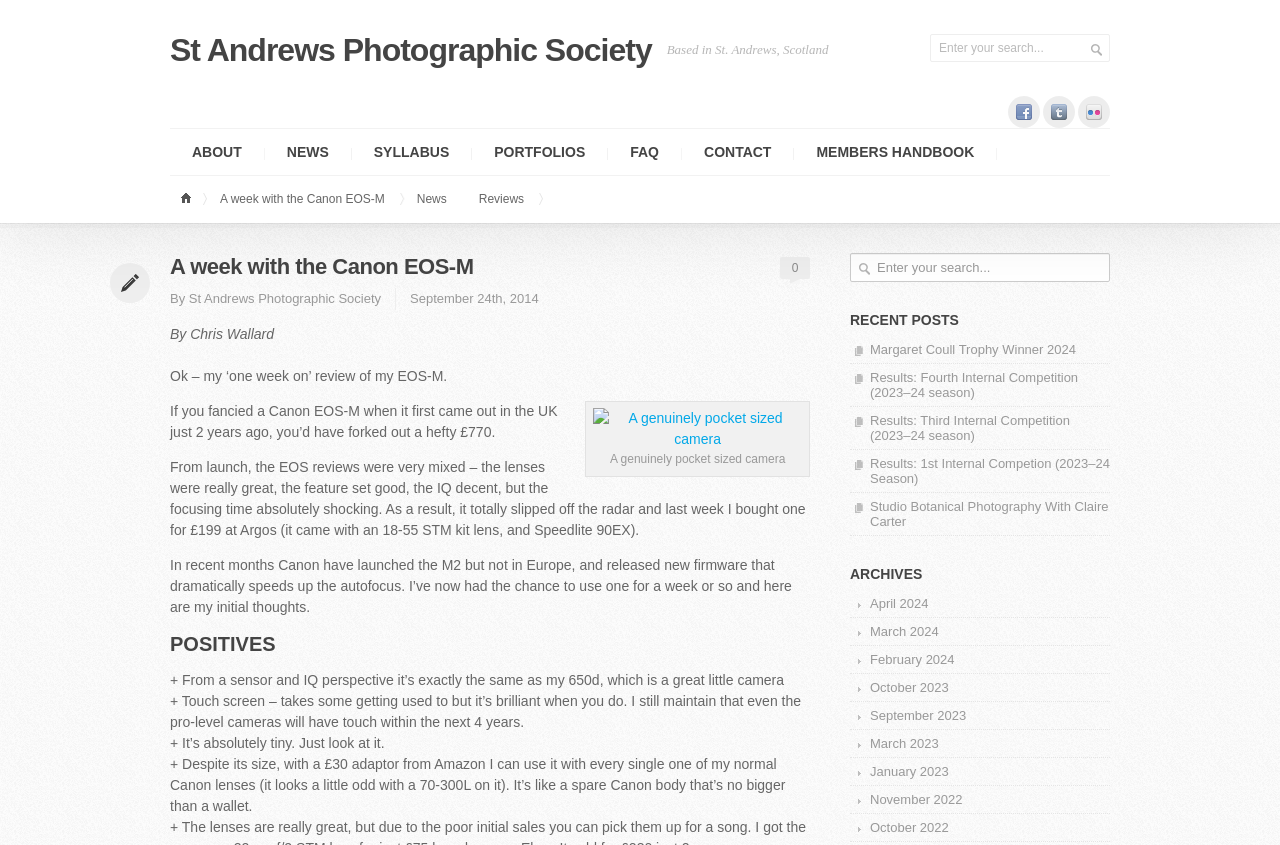Explain in detail what is displayed on the webpage.

The webpage is about the St Andrews Photographic Society, with a focus on a specific article titled "A week with the Canon EOS-M". The top section of the page features a link to the society's Facebook group, Twitter, and Flickr Group, along with a search bar. Below this, there is a navigation menu with links to various sections of the website, including "ABOUT", "NEWS", "SYLLABUS", and "CONTACT".

The main content of the page is the article "A week with the Canon EOS-M", which is divided into sections with headings such as "POSITIVES". The article discusses the author's experience with the Canon EOS-M camera, including its sensor and image quality, touch screen, and compact size. The text is accompanied by an image of the camera.

To the right of the article, there is a sidebar with links to recent posts, including "Margaret Coull Trophy Winner 2024" and "Results: Fourth Internal Competition (2023–24 season)". Below this, there is an "ARCHIVES" section with links to past months, including April 2024, March 2024, and October 2023.

At the top of the page, there is a link to the society's homepage, as well as a link to the current article. The page also features a heading with the title of the article, "A week with the Canon EOS-M", and a subheading with the author's name and the date of publication, "By Chris Wallard, September 24th, 2014".